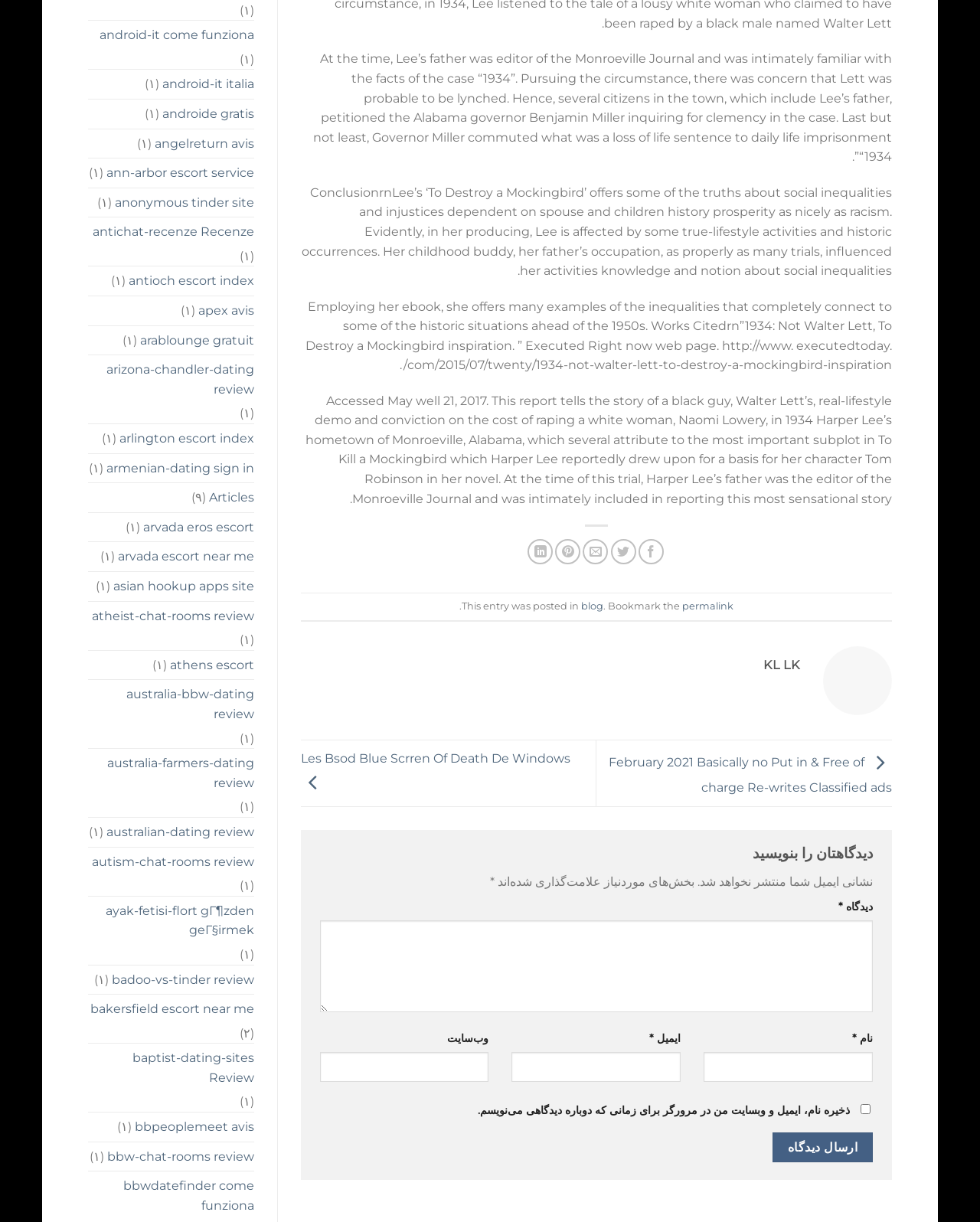Find the bounding box coordinates for the element described here: "arizona-chandler-dating review".

[0.09, 0.291, 0.259, 0.33]